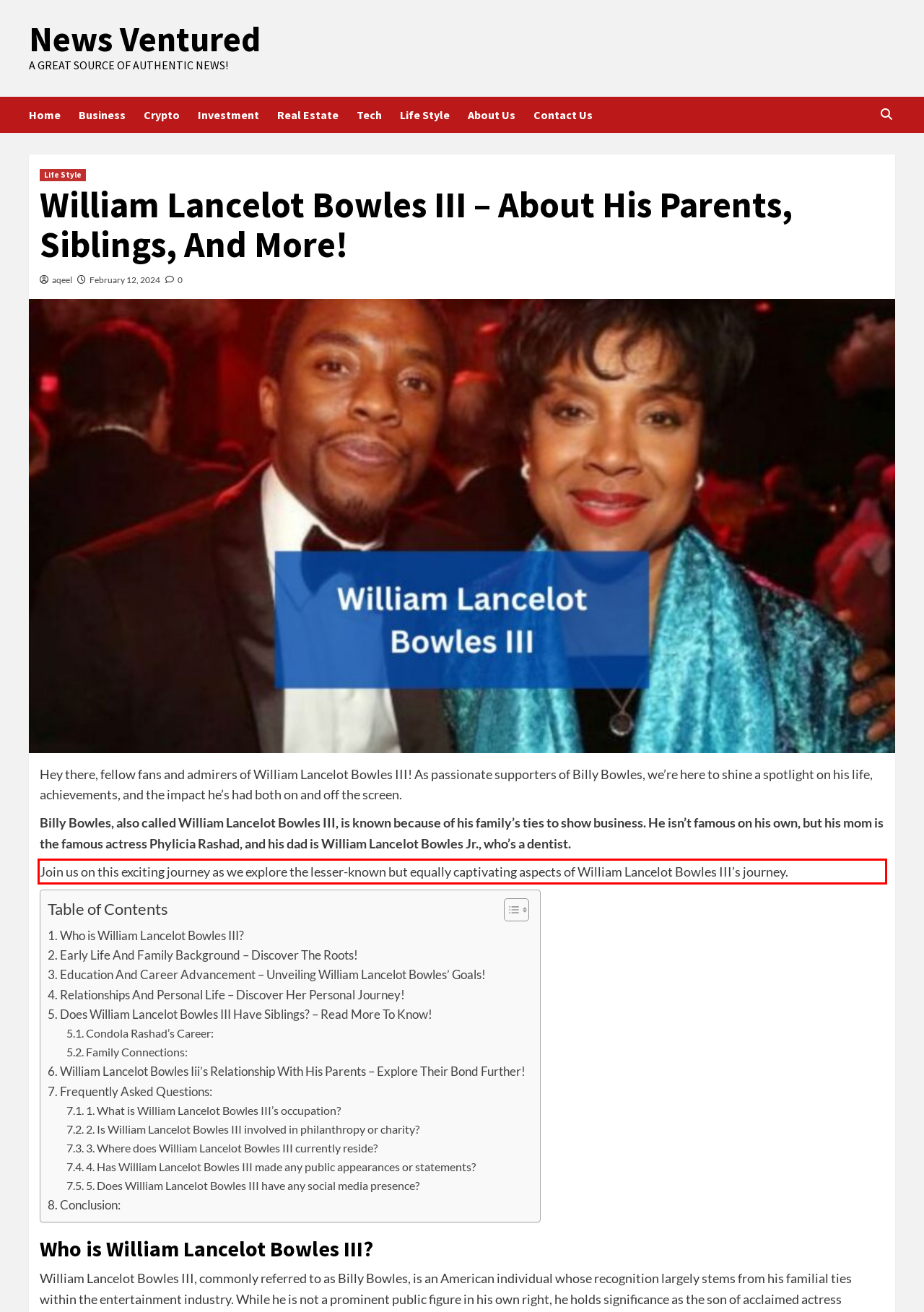Analyze the red bounding box in the provided webpage screenshot and generate the text content contained within.

Join us on this exciting journey as we explore the lesser-known but equally captivating aspects of William Lancelot Bowles III’s journey.